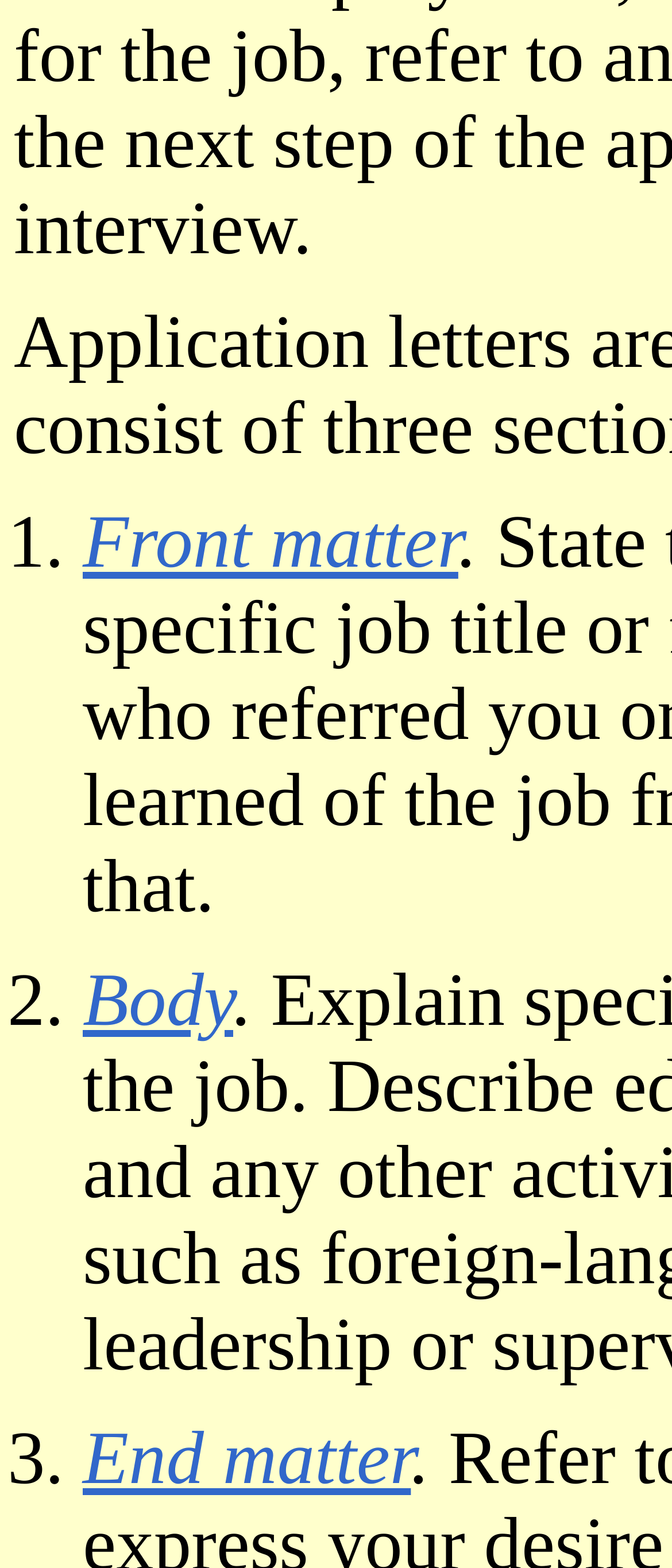Please determine the bounding box coordinates for the element with the description: "Front matter".

[0.123, 0.319, 0.682, 0.372]